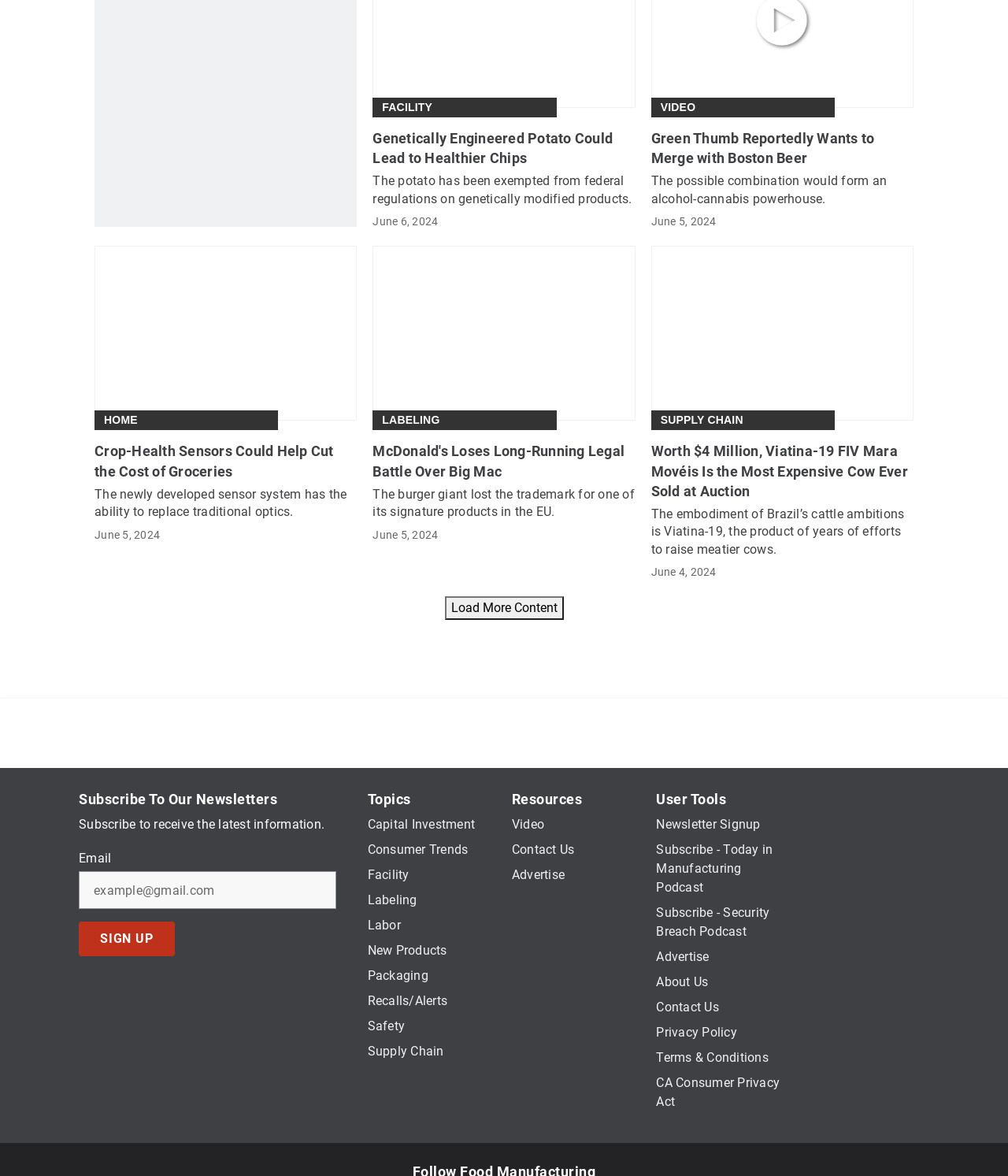Find the bounding box coordinates for the area that should be clicked to accomplish the instruction: "Read the article 'Genetically Engineered Potato Could Lead to Healthier Chips'".

[0.37, 0.109, 0.63, 0.143]